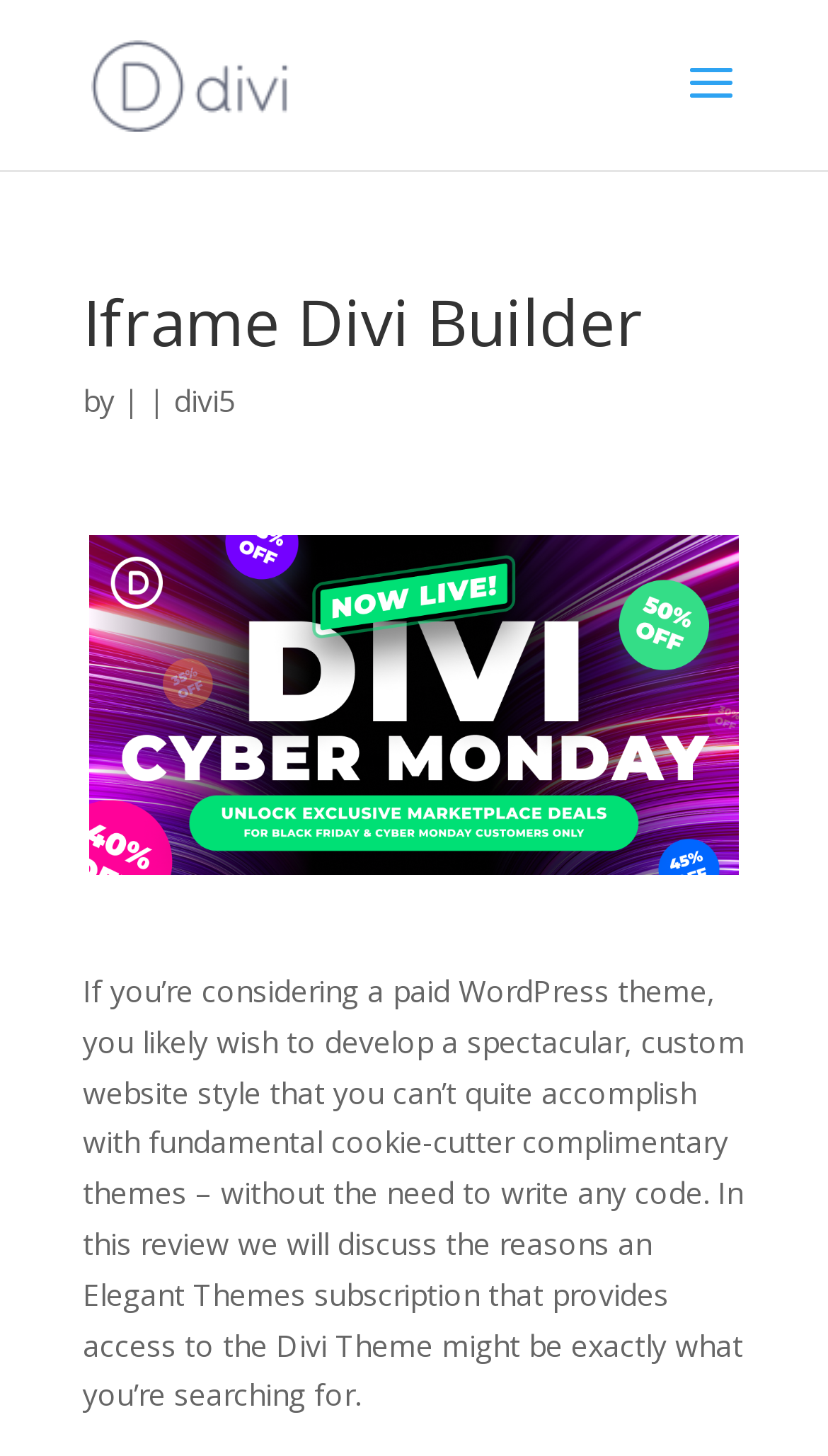Please determine and provide the text content of the webpage's heading.

Iframe Divi Builder